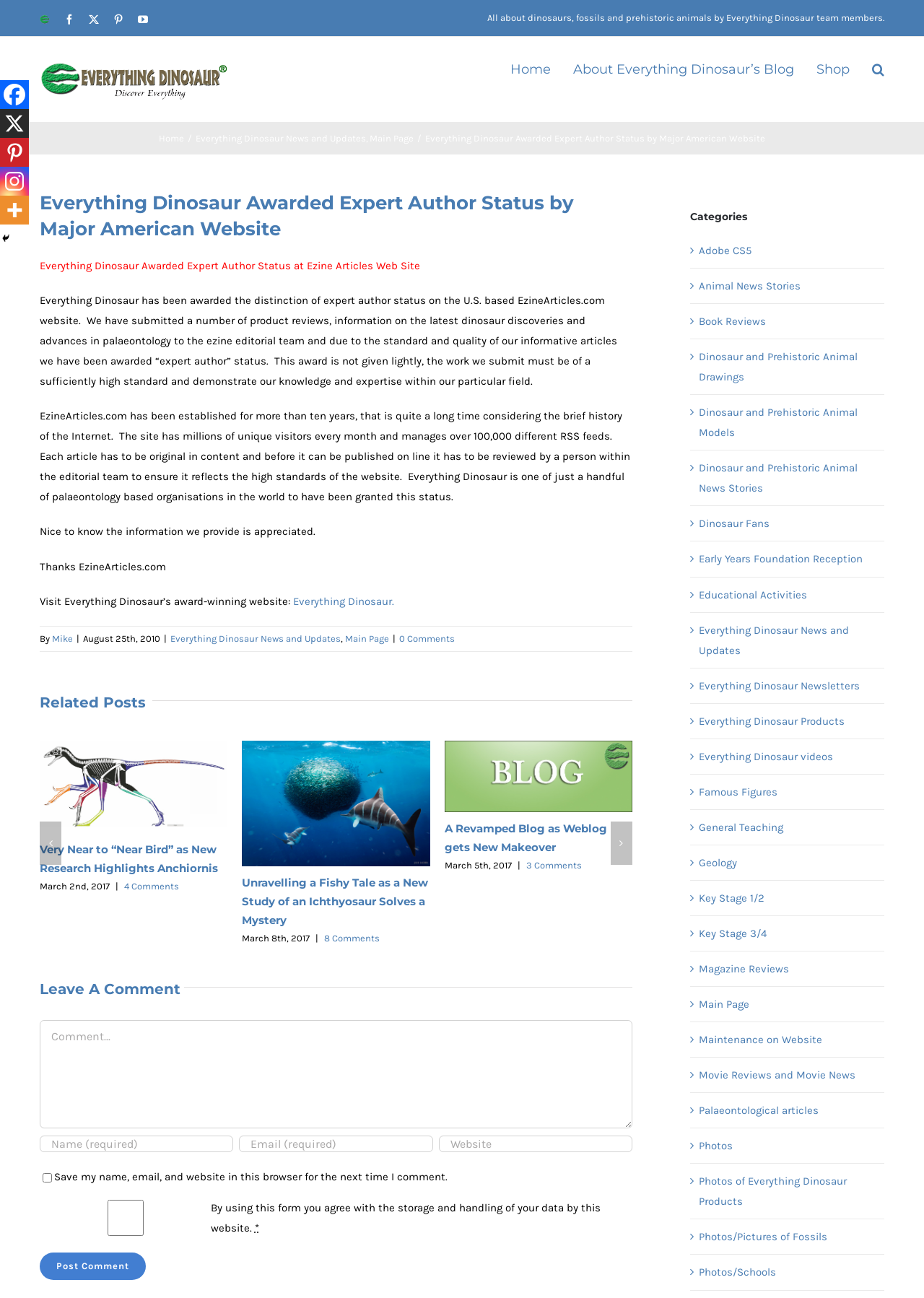What is the title of the article?
Examine the image and give a concise answer in one word or a short phrase.

Everything Dinosaur Awarded Expert Author Status by Major American Website